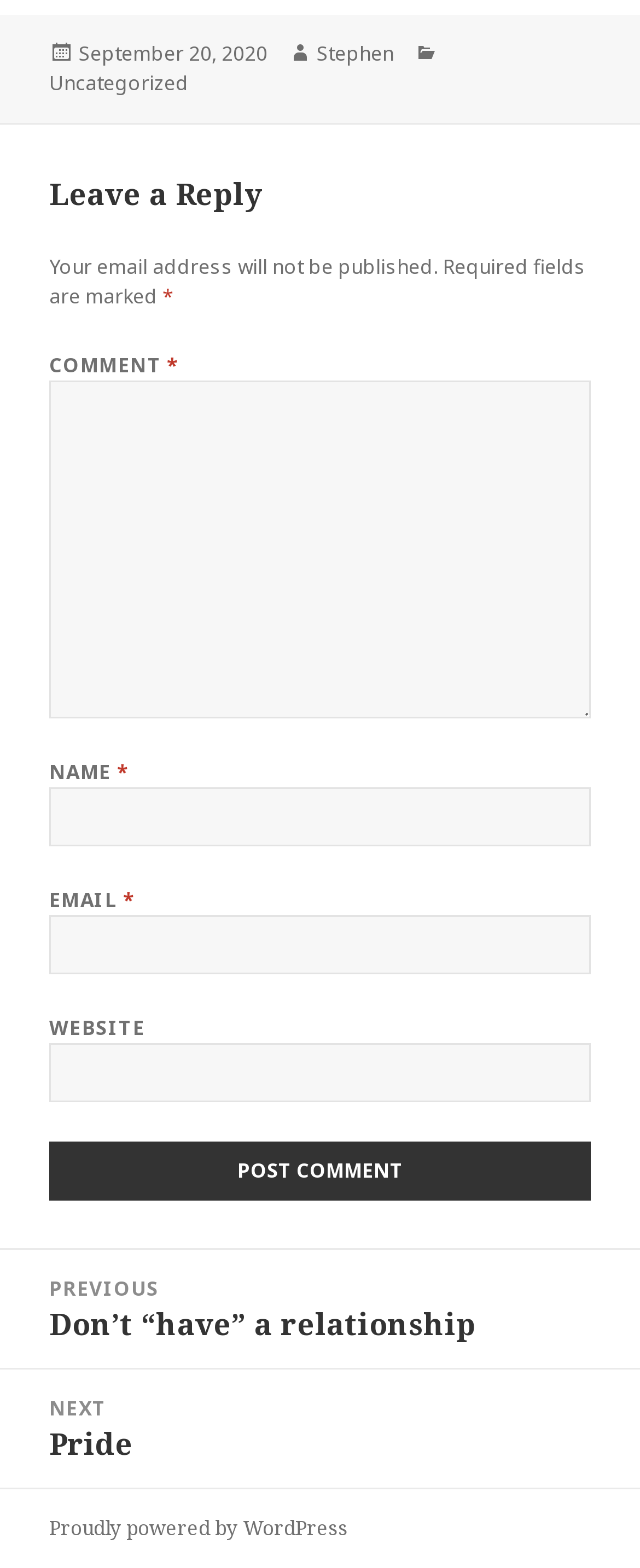Given the element description Instagram, identify the bounding box coordinates for the UI element on the webpage screenshot. The format should be (top-left x, top-left y, bottom-right x, bottom-right y), with values between 0 and 1.

None